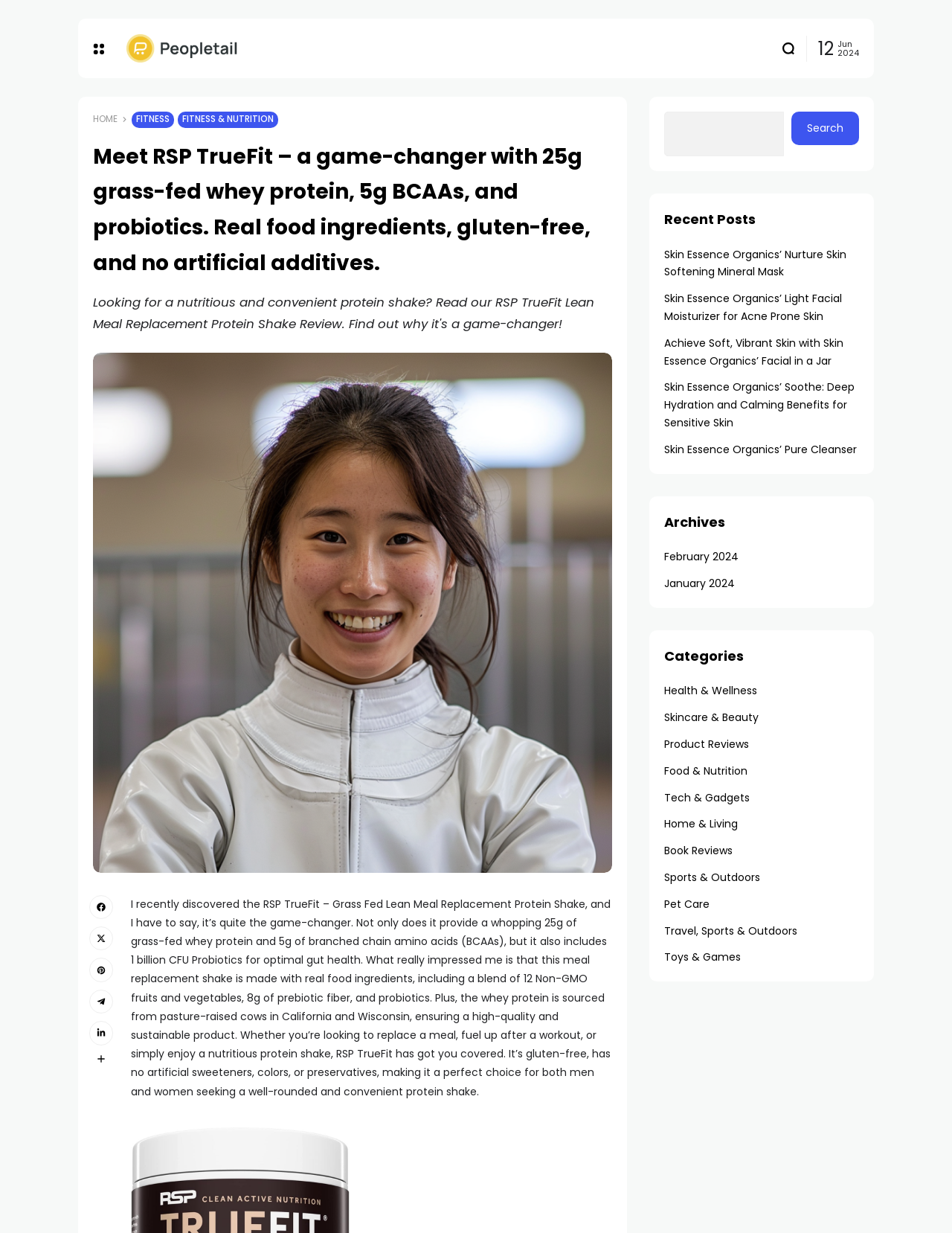Determine the bounding box coordinates of the clickable region to carry out the instruction: "Click on the 'Product Reviews' category".

[0.698, 0.597, 0.787, 0.609]